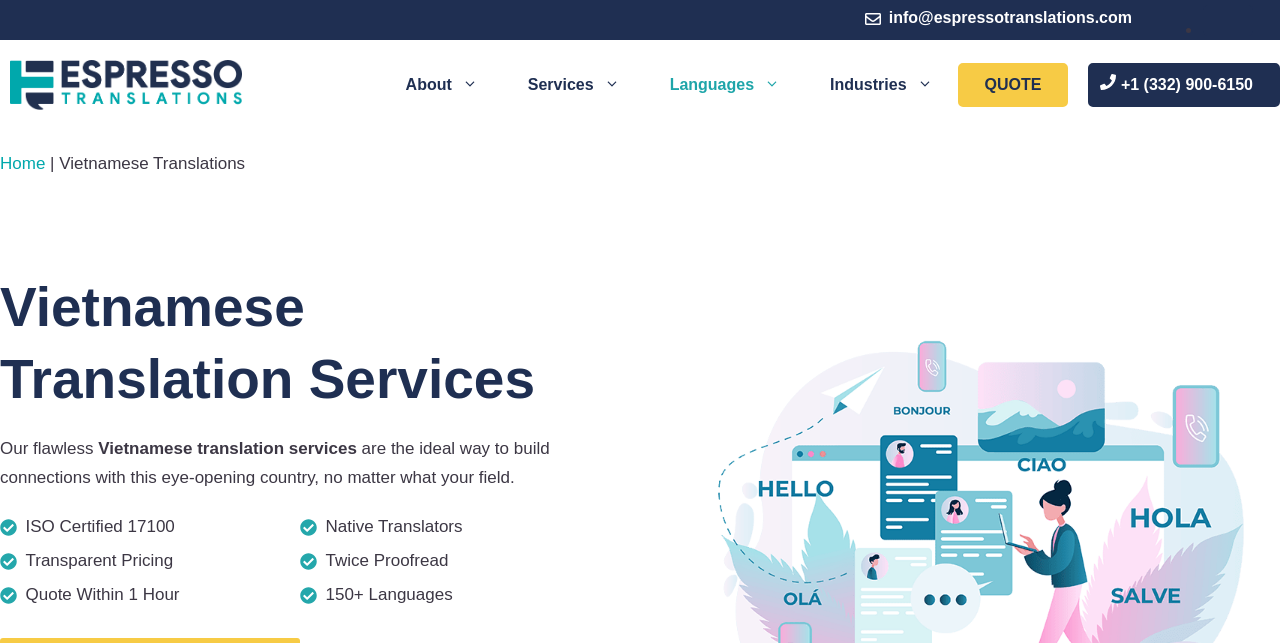Elaborate on the different components and information displayed on the webpage.

The webpage is about Vietnamese translation services provided by Espresso Translations. At the top, there is a navigation bar with links to "Espresso Translations", "About", "Services", "Languages", "Industries", and "QUOTE". Next to the "QUOTE" link, there is a phone number "+1 (332) 900-6150". Below the navigation bar, there is a breadcrumbs section with a link to "Home" and a separator, followed by the text "Vietnamese Translations".

The main content of the webpage is divided into two sections. On the left, there is a heading "Vietnamese Translation Services" followed by a paragraph of text describing the benefits of using their translation services. Below this, there are four short paragraphs highlighting the company's certifications, pricing, and translation process.

On the right, there is a list of bullet points with icons, including "ISO Certified 17100", "Transparent Pricing", "Quote Within 1 Hour", "Native Translators", "Twice Proofread", and "150+ Languages". Above this list, there is a button with no text and an email address "info@espressotranslations.com" at the top-right corner of the page.